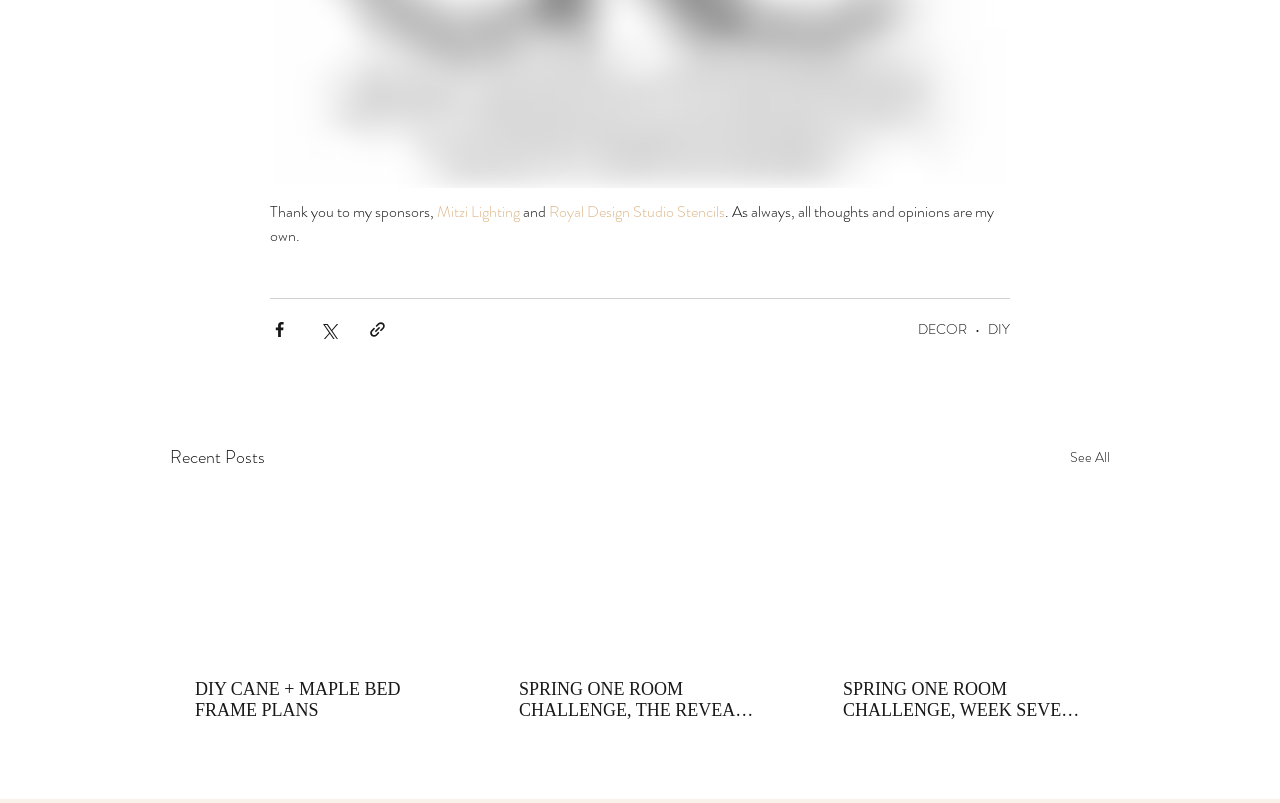What is the name of the second category?
Please answer the question with a detailed and comprehensive explanation.

I looked at the links next to the '•' symbol and found that the second category is DECOR, which is a link with the text 'DECOR'.